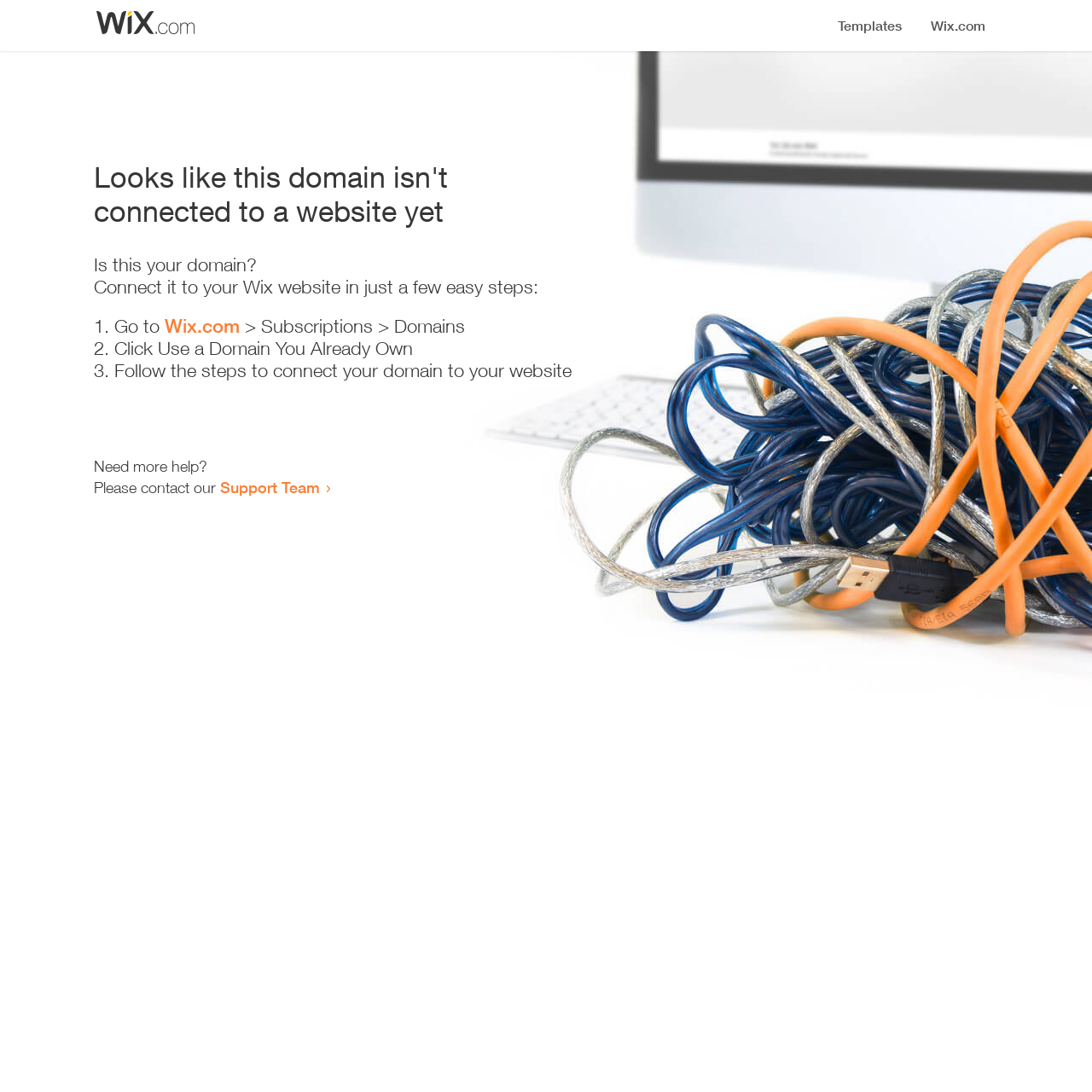Can you find the bounding box coordinates for the UI element given this description: "Wix.com"? Provide the coordinates as four float numbers between 0 and 1: [left, top, right, bottom].

[0.151, 0.288, 0.22, 0.309]